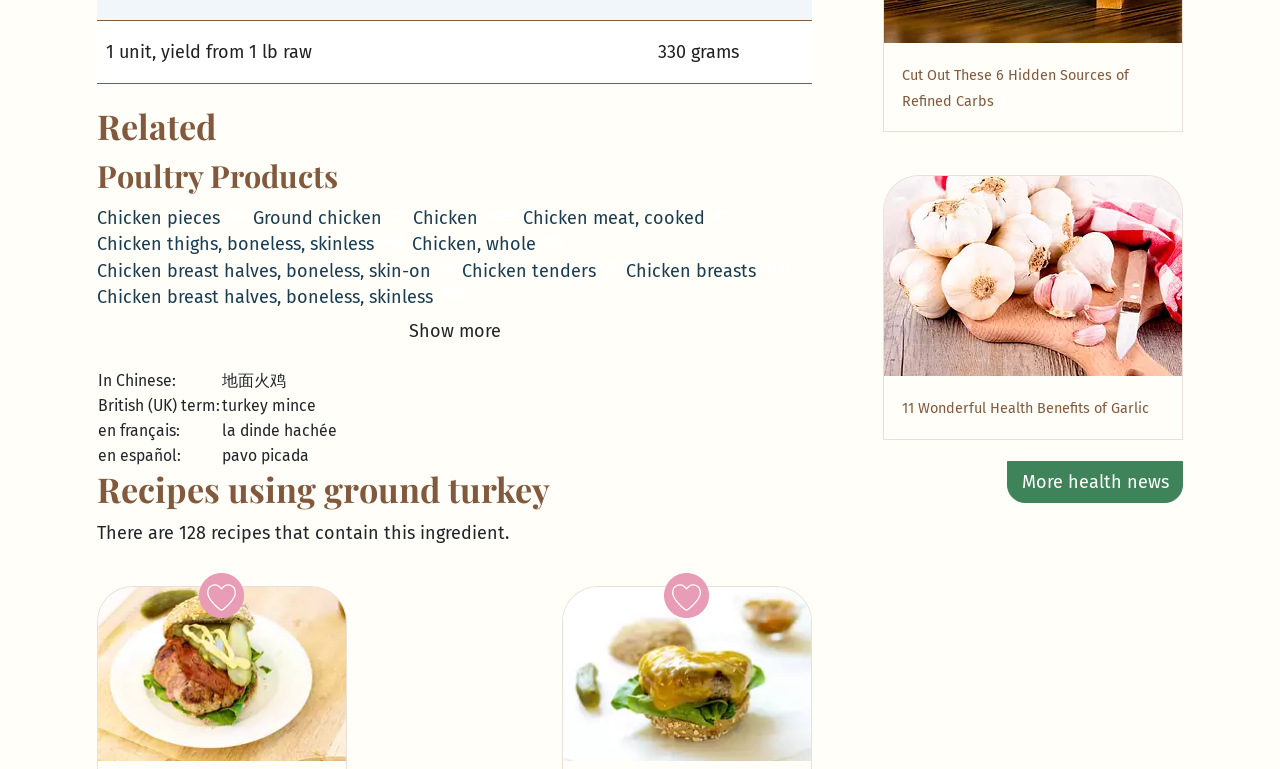Determine the bounding box coordinates of the clickable element to complete this instruction: "Explore '11 Wonderful Health Benefits of Garlic'". Provide the coordinates in the format of four float numbers between 0 and 1, [left, top, right, bottom].

[0.705, 0.521, 0.898, 0.543]